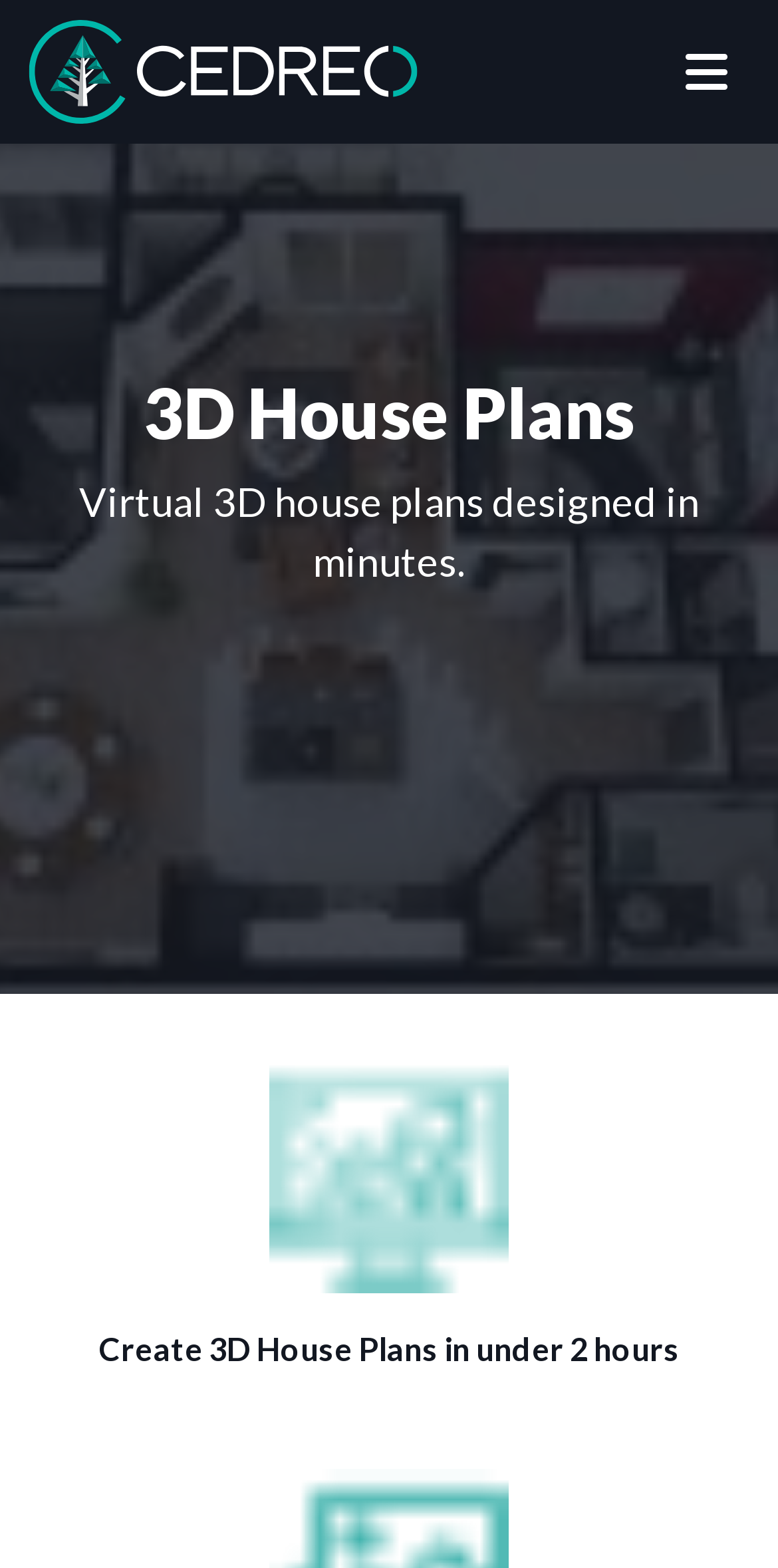Generate the main heading text from the webpage.

3D House Plans